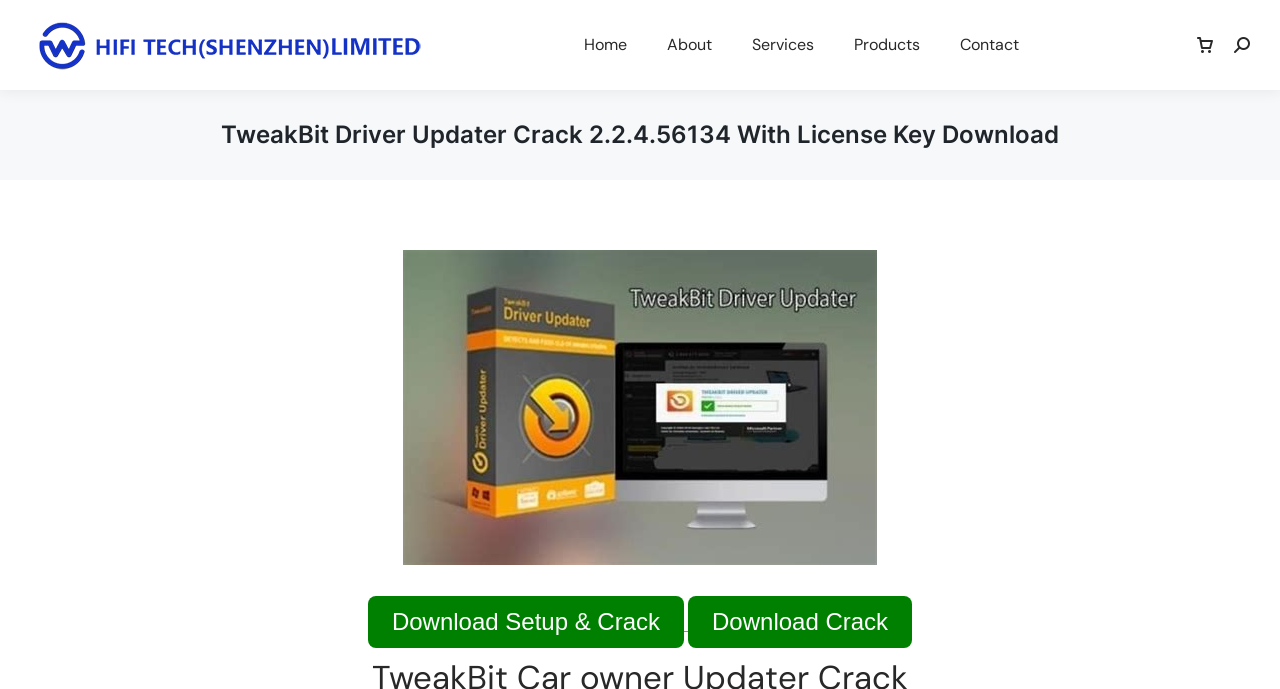Determine and generate the text content of the webpage's headline.

TweakBit Driver Updater Crack 2.2.4.56134 With License Key Download